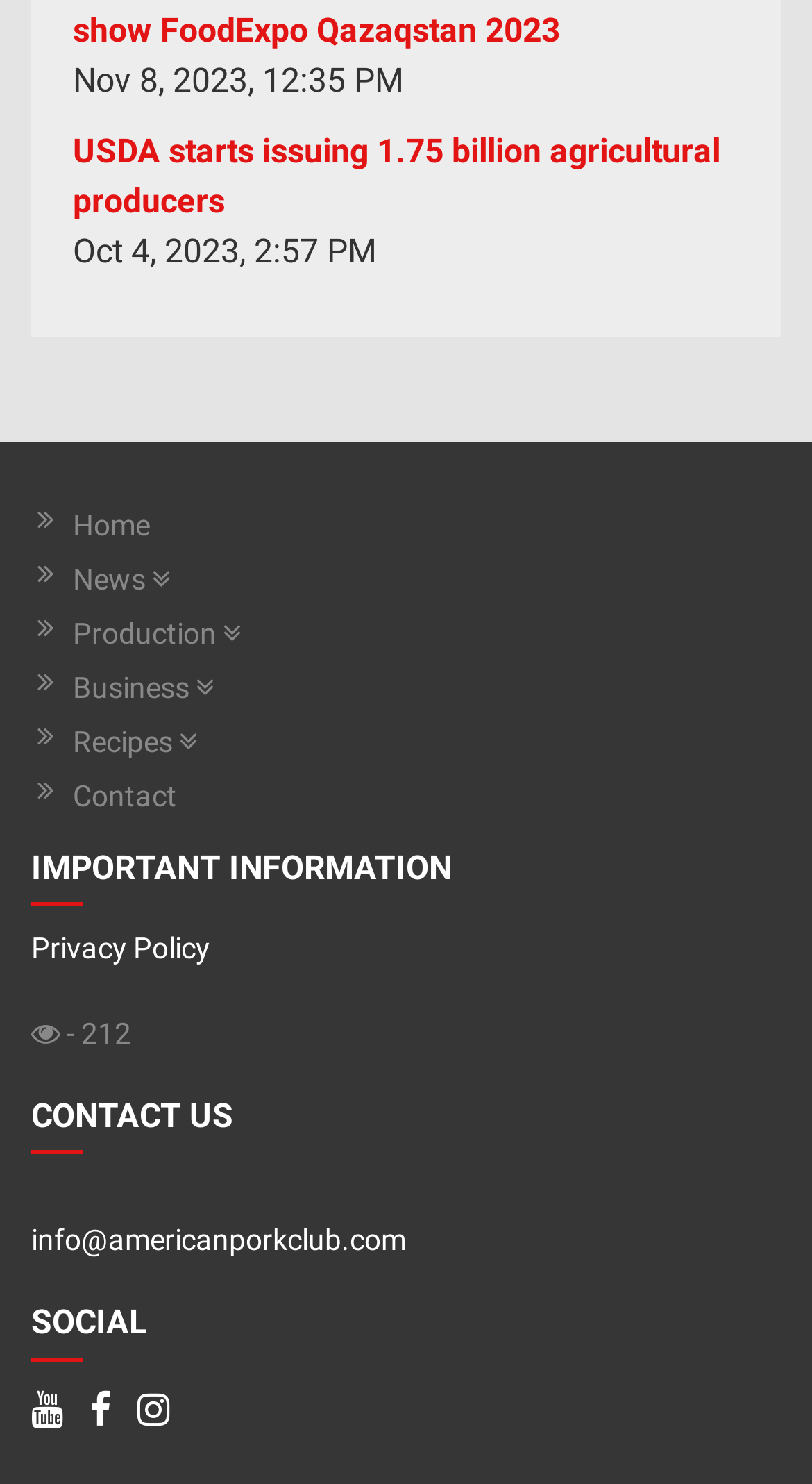How many main navigation links are there?
Using the information from the image, give a concise answer in one word or a short phrase.

5